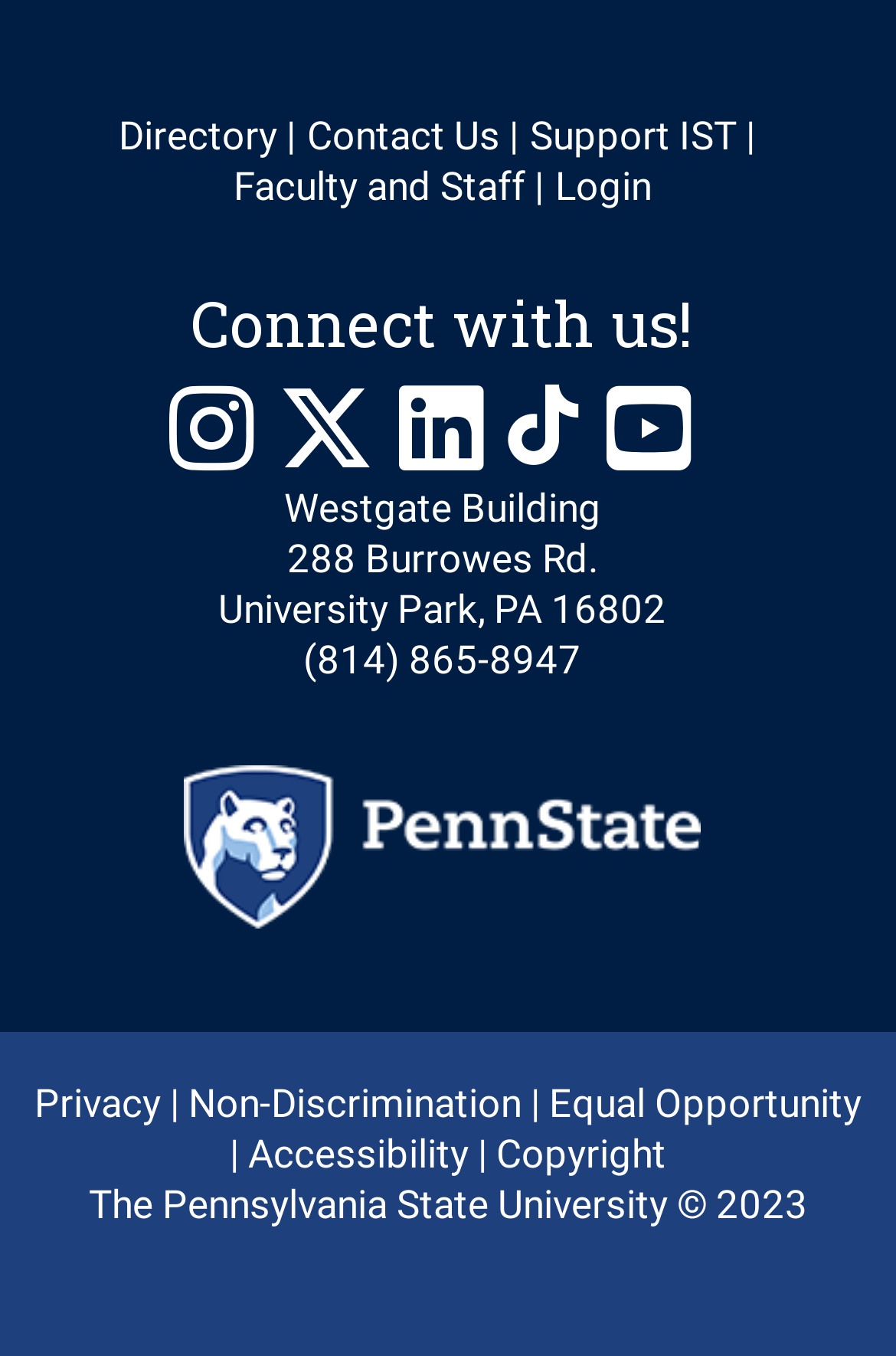What is the address of the Westgate Building? Examine the screenshot and reply using just one word or a brief phrase.

288 Burrowes Rd.